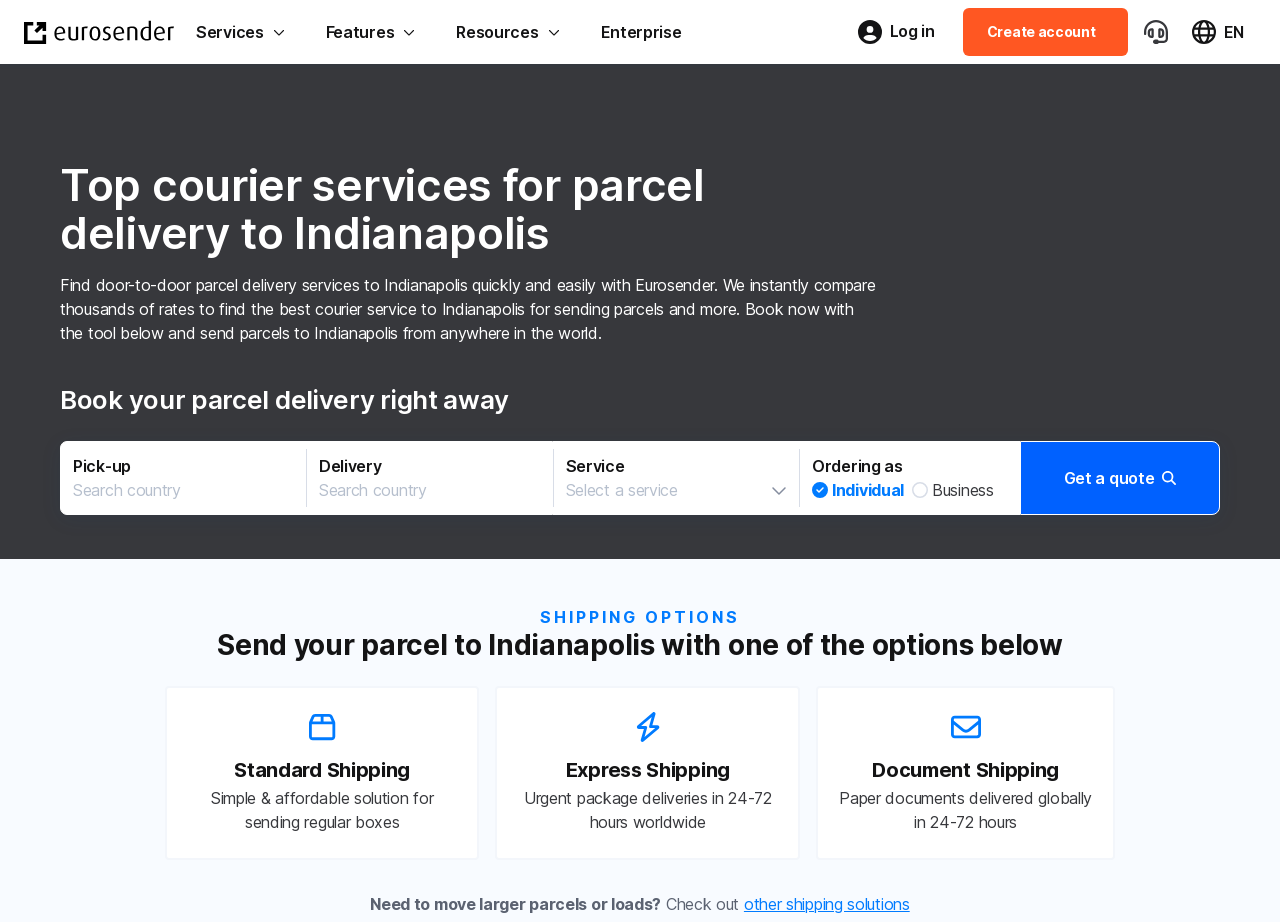Find the bounding box coordinates of the clickable area that will achieve the following instruction: "Create account".

[0.752, 0.009, 0.881, 0.061]